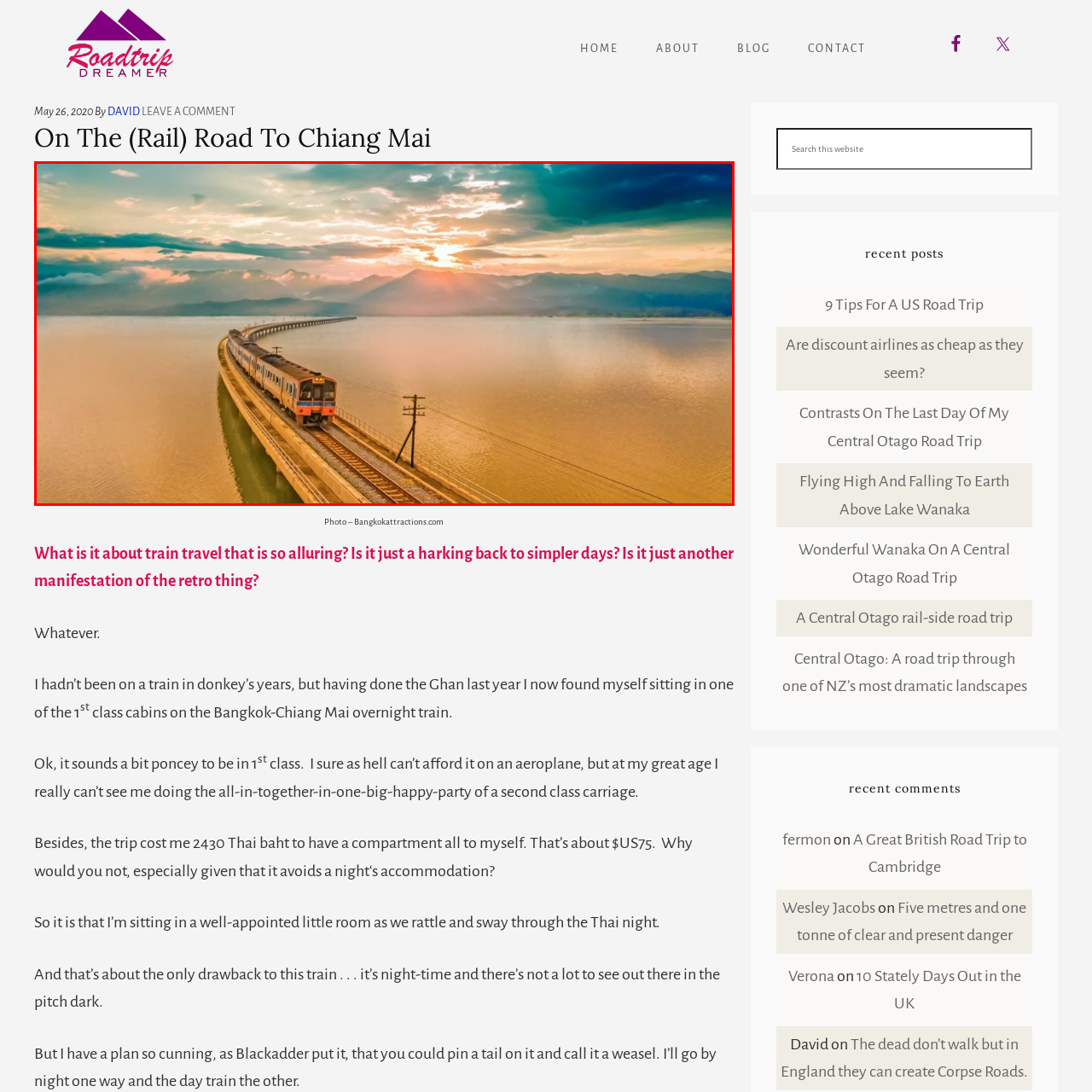Articulate a detailed description of the image inside the red frame.

A breathtaking aerial view captures a train gliding along a narrow track that cuts across a shimmering body of water. The scene is illuminated by a warm sunset casting golden hues over the landscape, with mountains in the distance partially shrouded by soft clouds. The train, sleek and modern, moves steadily along the rail, creating a striking contrast against the serene water and vibrant sky. This image embodies the allure of train travel, especially in picturesque settings like this, where nature and engineering harmoniously coexist. It's a reminder of the journey's beauty as much as the destination, inviting viewers to dream of adventure and exploration.